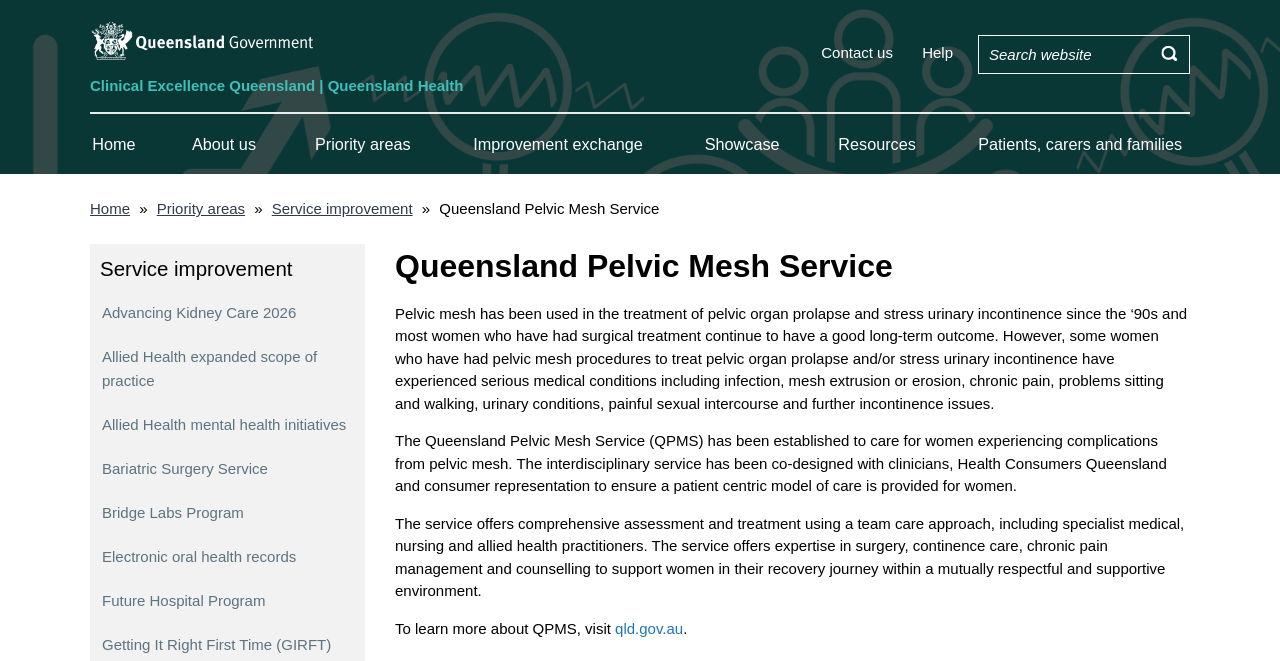Indicate the bounding box coordinates of the clickable region to achieve the following instruction: "Contact us."

[0.642, 0.057, 0.698, 0.103]